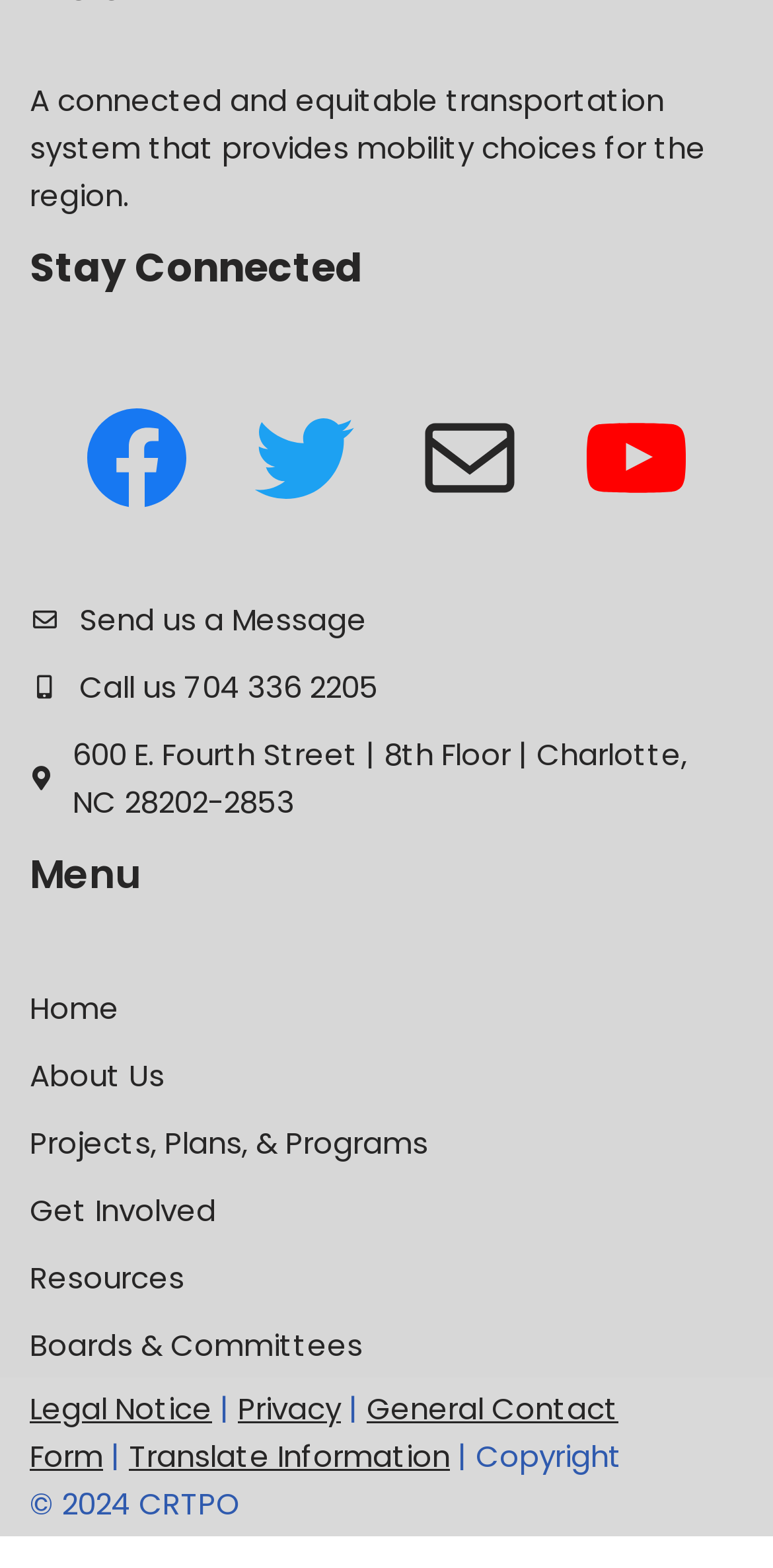Please identify the bounding box coordinates of the area I need to click to accomplish the following instruction: "Call 704 336 2205".

[0.238, 0.425, 0.49, 0.451]